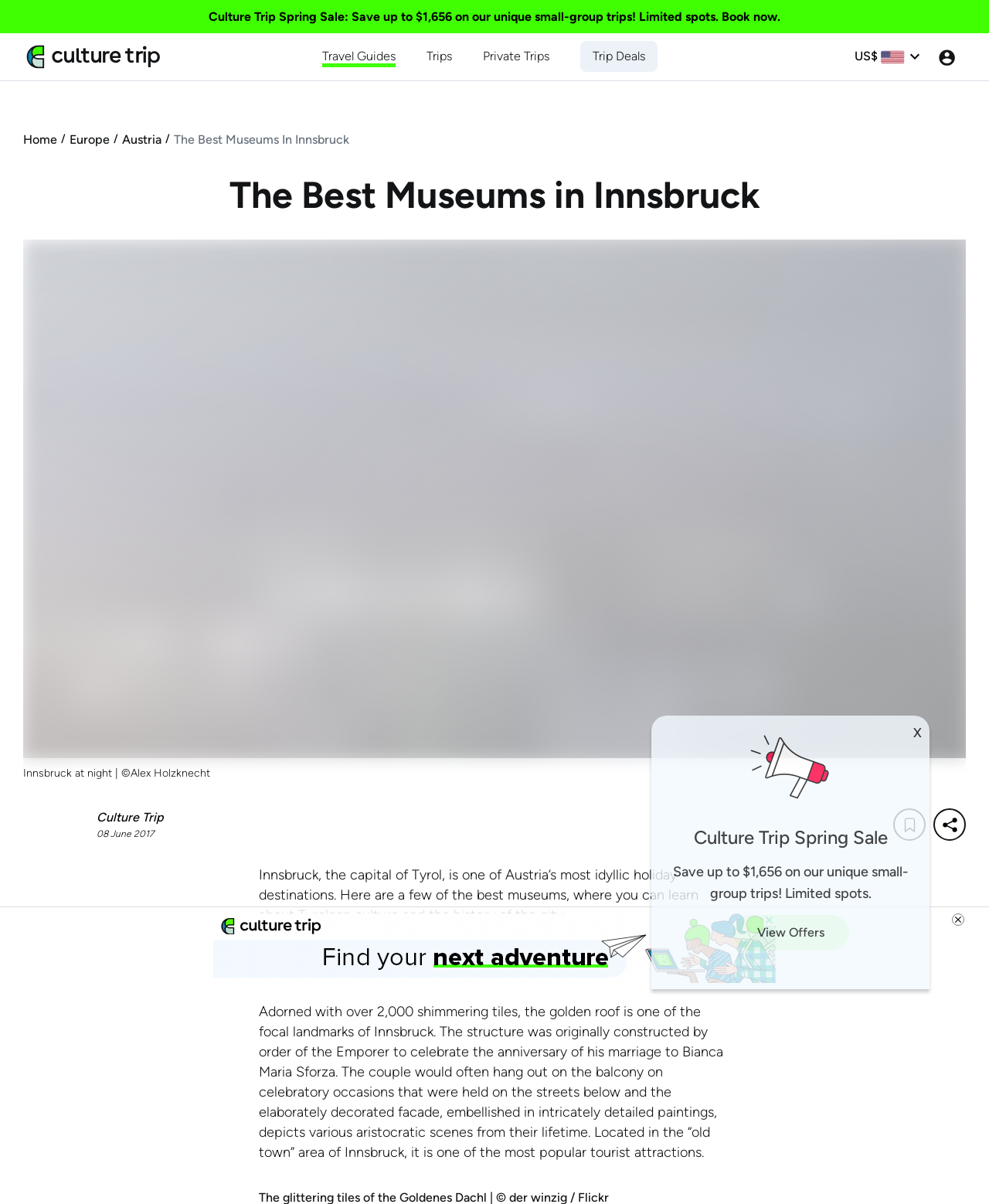Please answer the following question using a single word or phrase: 
What is the name of the company that wrote this article?

Culture Trip